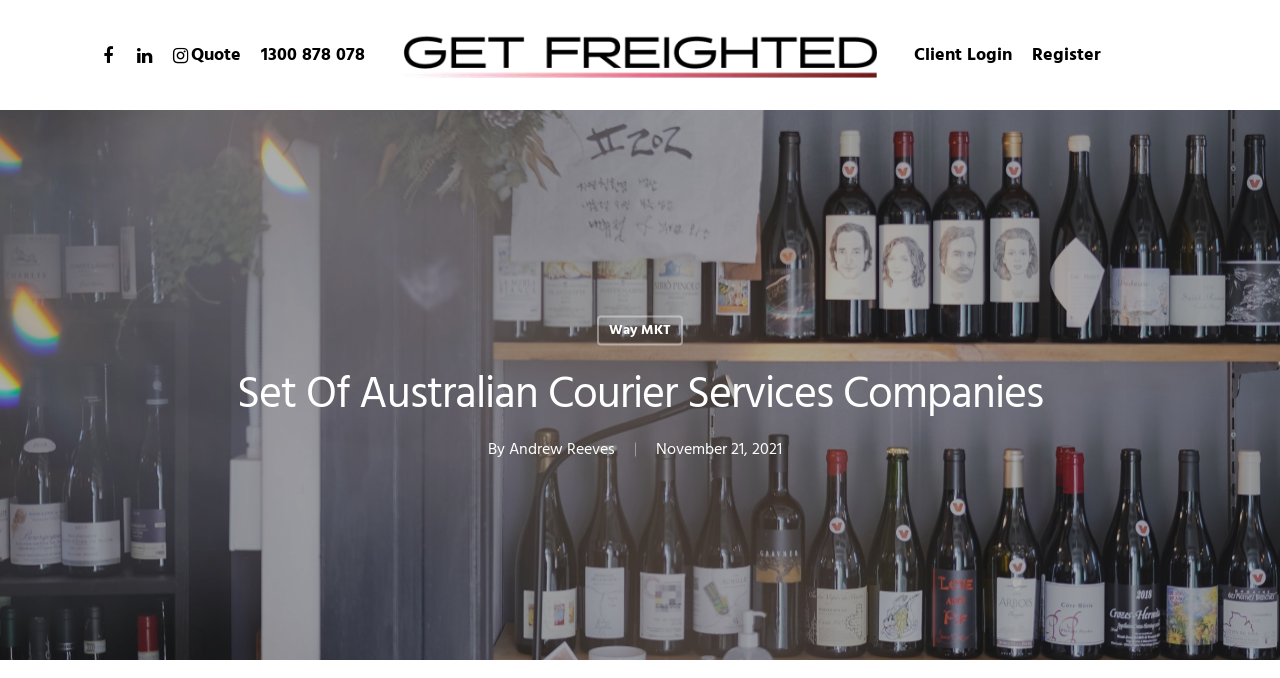Extract the bounding box coordinates for the UI element described as: "Way MKT".

[0.466, 0.465, 0.533, 0.51]